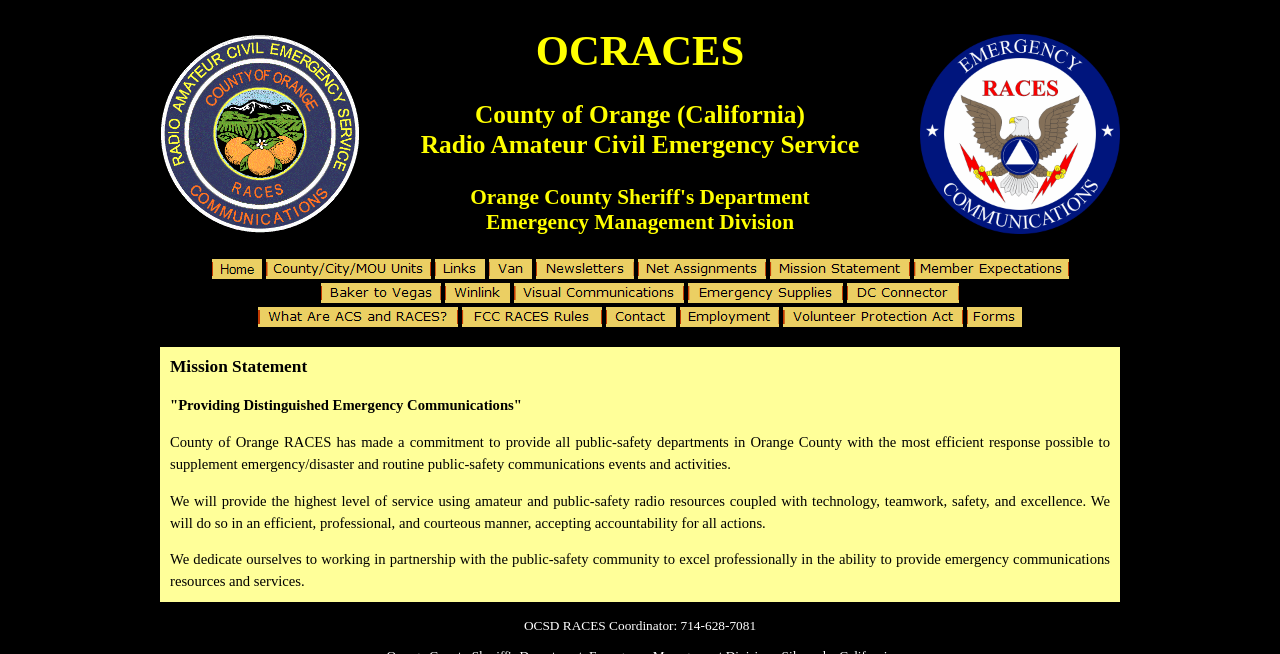Please find the bounding box coordinates of the section that needs to be clicked to achieve this instruction: "Click Home".

[0.165, 0.405, 0.204, 0.431]